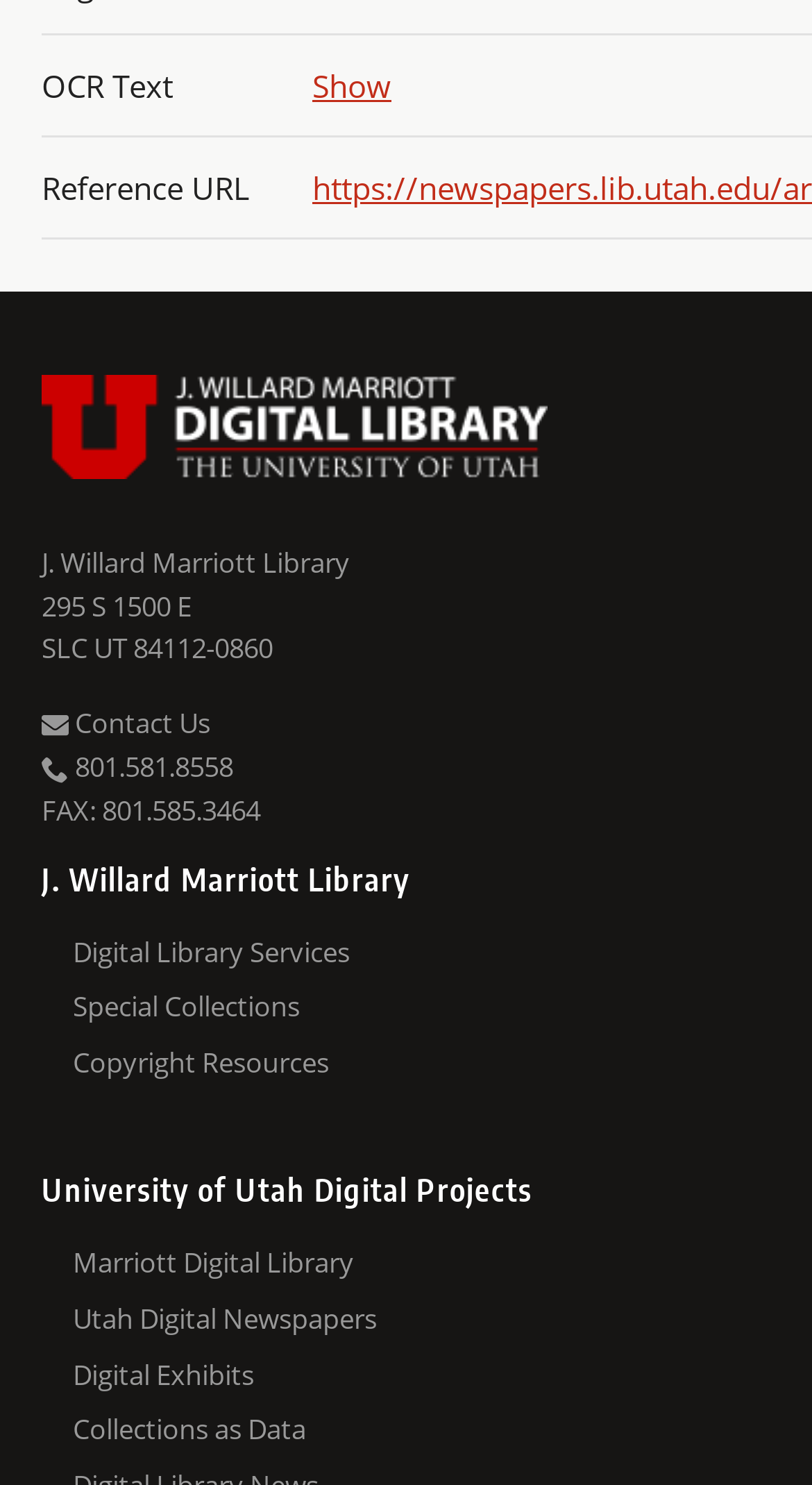Provide the bounding box coordinates of the section that needs to be clicked to accomplish the following instruction: "browse the university of utah digital projects."

[0.051, 0.386, 0.949, 0.447]